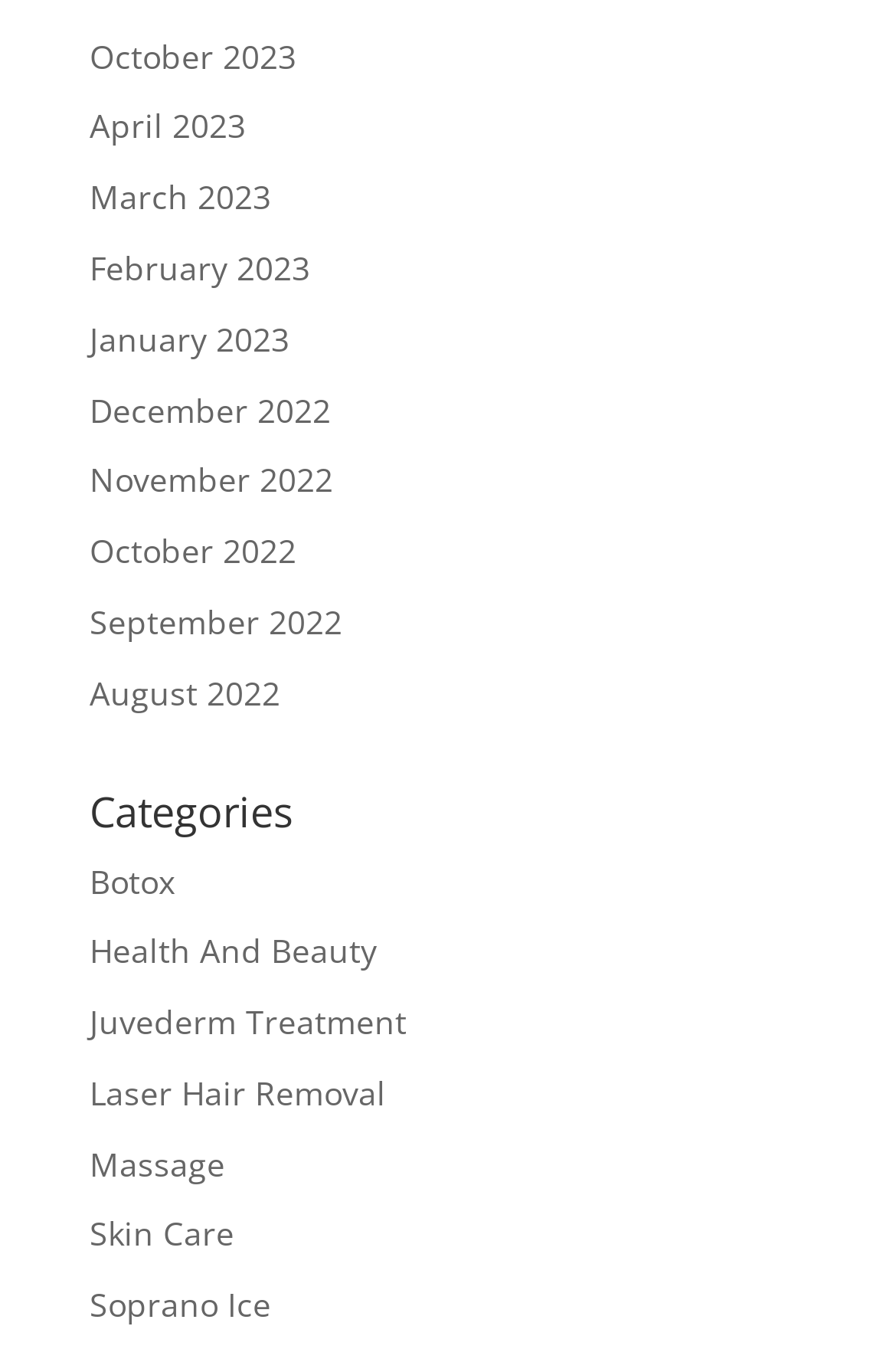Please give the bounding box coordinates of the area that should be clicked to fulfill the following instruction: "Learn about Laser Hair Removal". The coordinates should be in the format of four float numbers from 0 to 1, i.e., [left, top, right, bottom].

[0.1, 0.794, 0.431, 0.826]